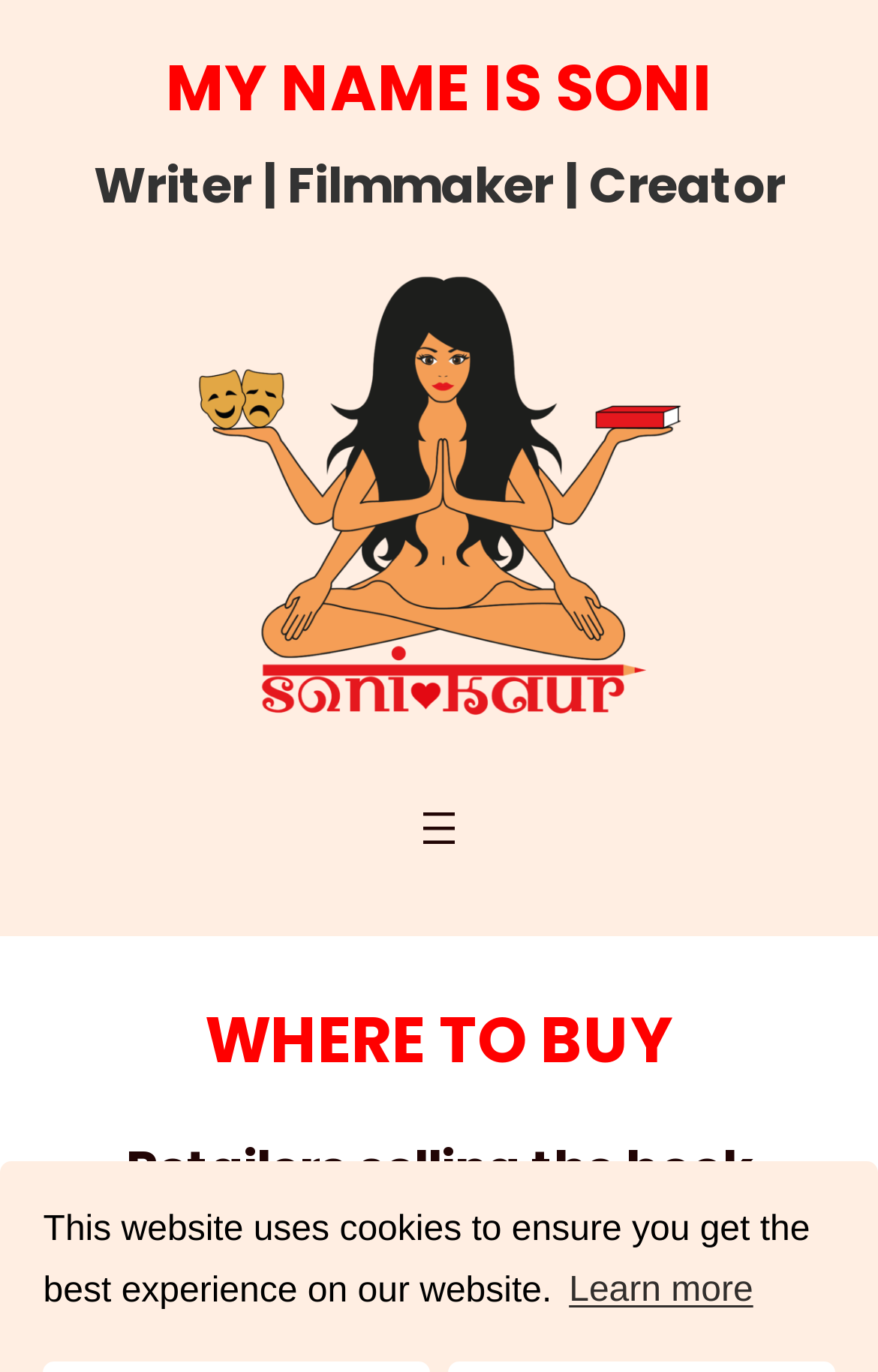Answer the following query concisely with a single word or phrase:
How many links are there under the heading 'WHERE TO BUY'?

1